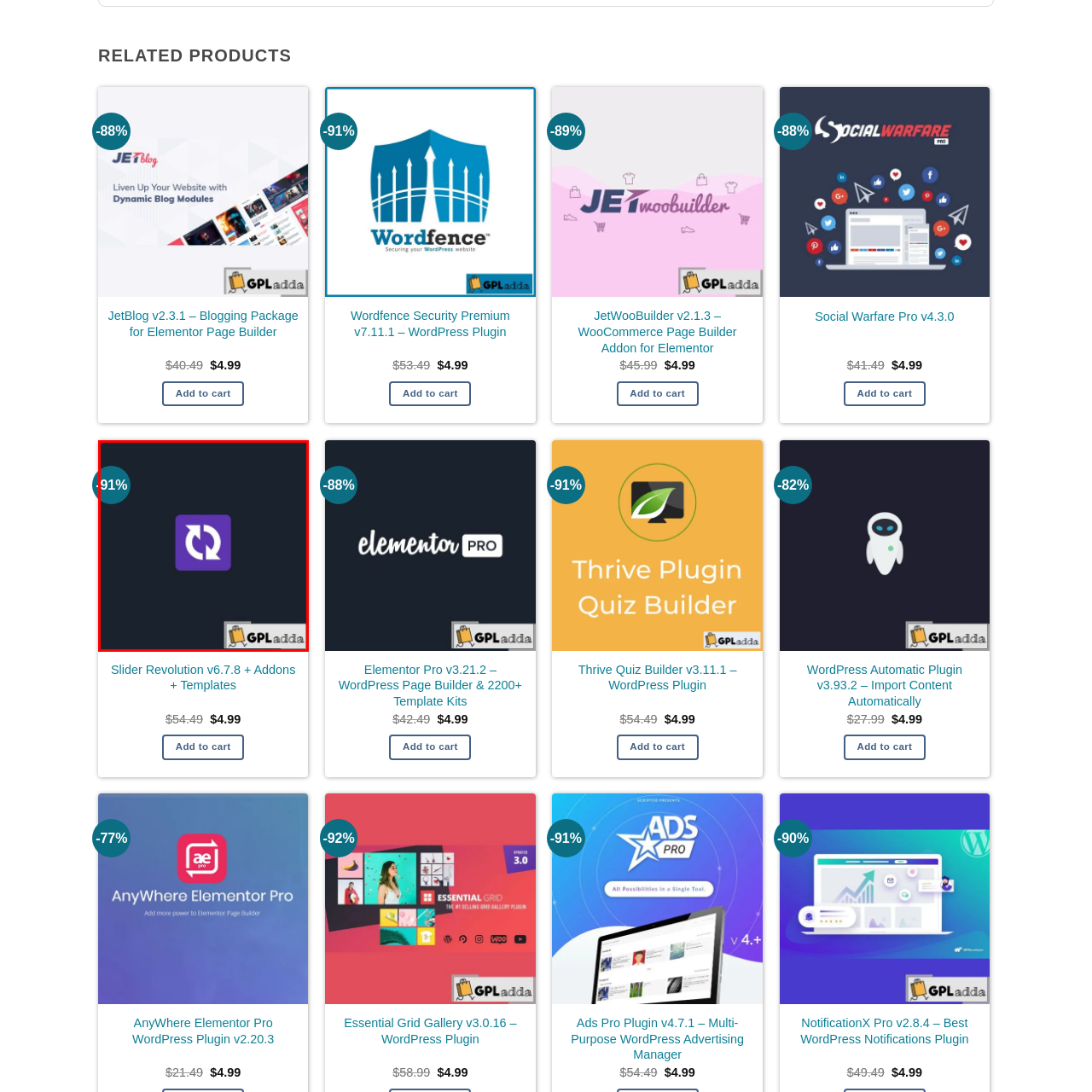Create an extensive caption describing the content of the image outlined in red.

The image features the logo of "Slider Revolution," a popular responsive WordPress plugin known for its ability to create visually stunning slideshows and animations. A prominent discount label displays "-91%", indicating a significant price reduction for this plugin, enticing potential buyers. The branding is complemented by the tagline "GPLadda," suggesting a source for purchasing or downloading the plugin at a discounted rate. This promotional graphic is designed to catch the attention of WordPress users looking to enhance their website's design through advanced slider functionality.